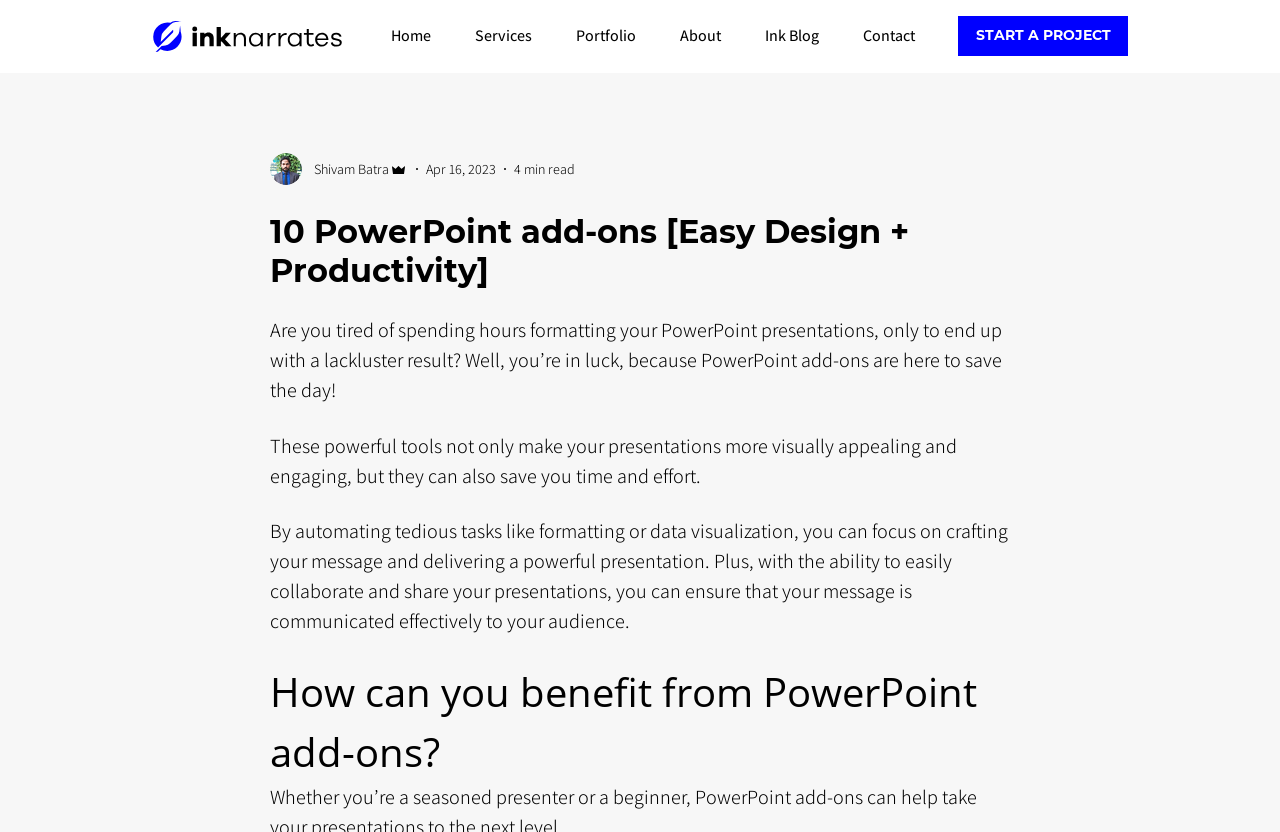Determine the bounding box coordinates of the clickable region to execute the instruction: "Explore the 'Ink Blog'". The coordinates should be four float numbers between 0 and 1, denoted as [left, top, right, bottom].

[0.598, 0.025, 0.64, 0.06]